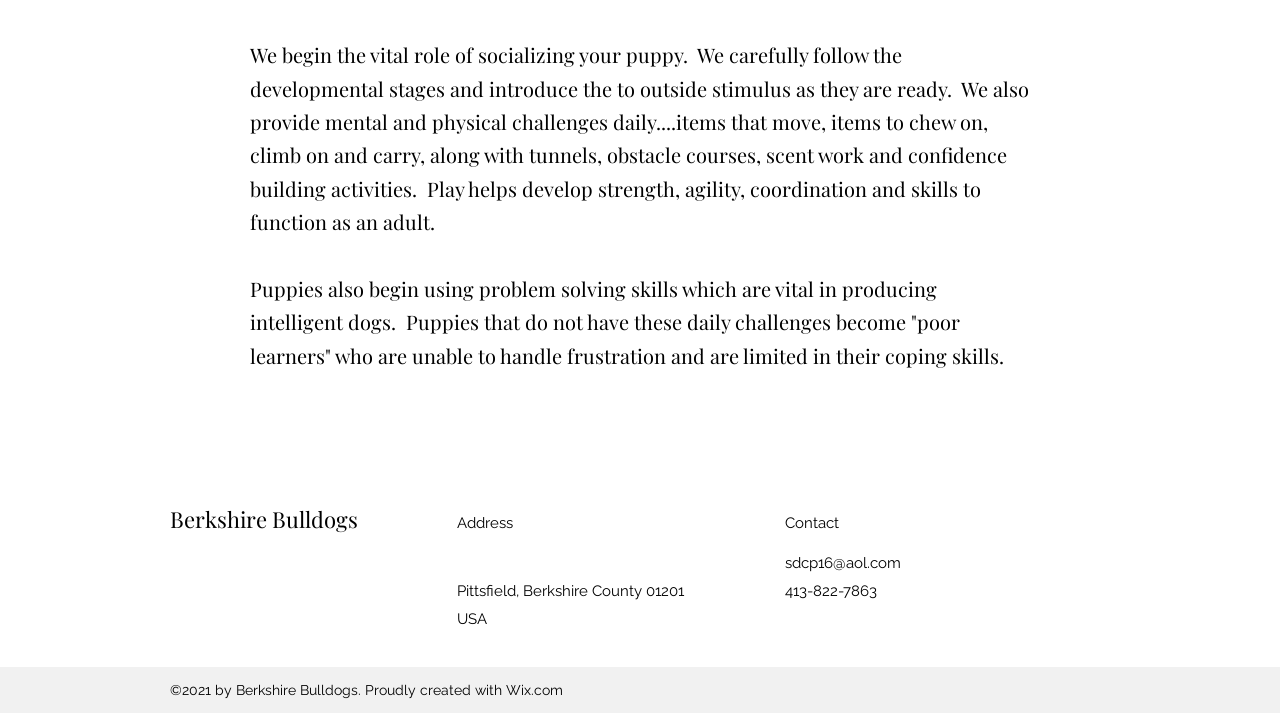Given the webpage screenshot, identify the bounding box of the UI element that matches this description: "Berkshire Bulldogs".

[0.133, 0.705, 0.28, 0.747]